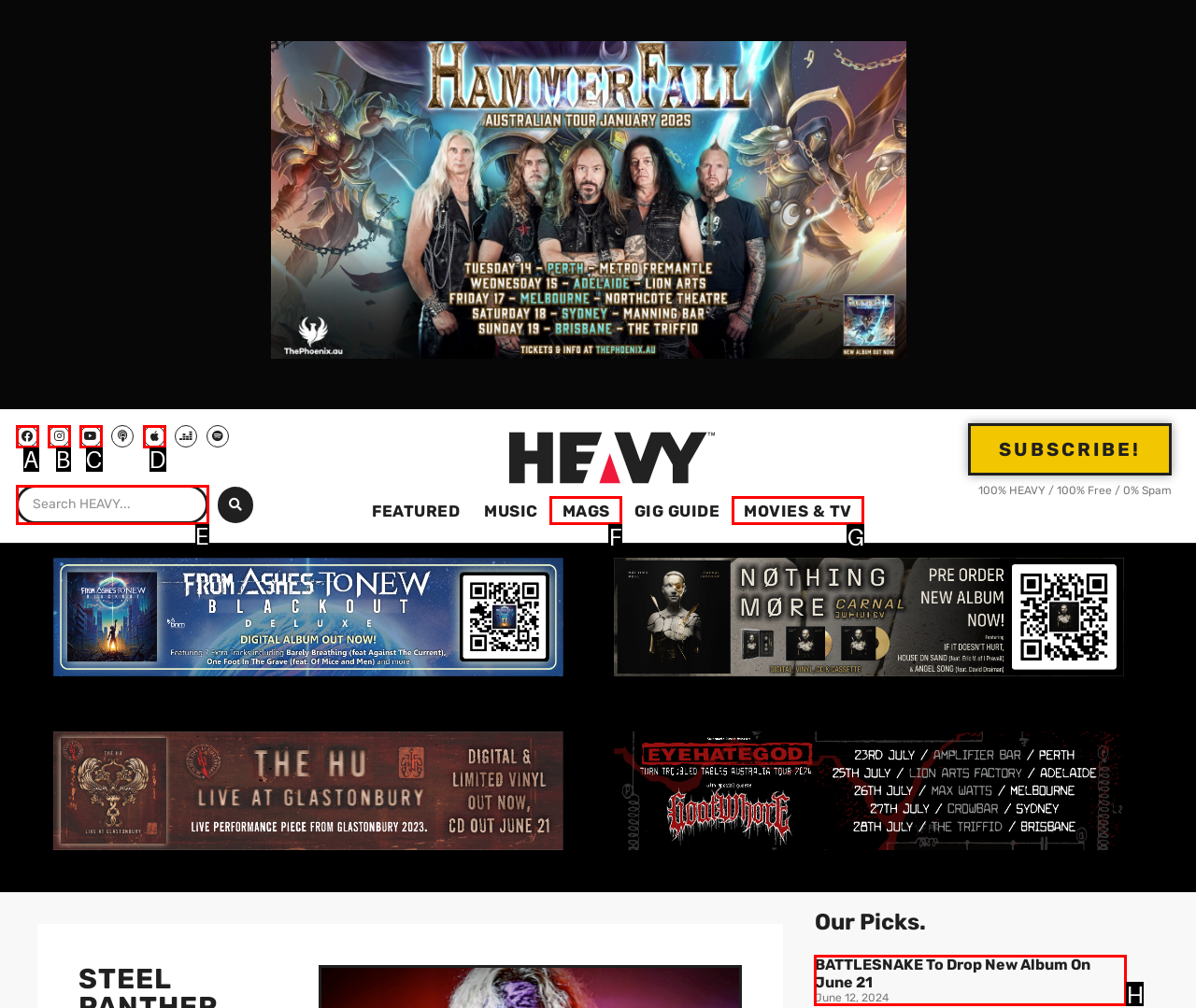Determine the appropriate lettered choice for the task: Read article about BATTLESNAKE. Reply with the correct letter.

H